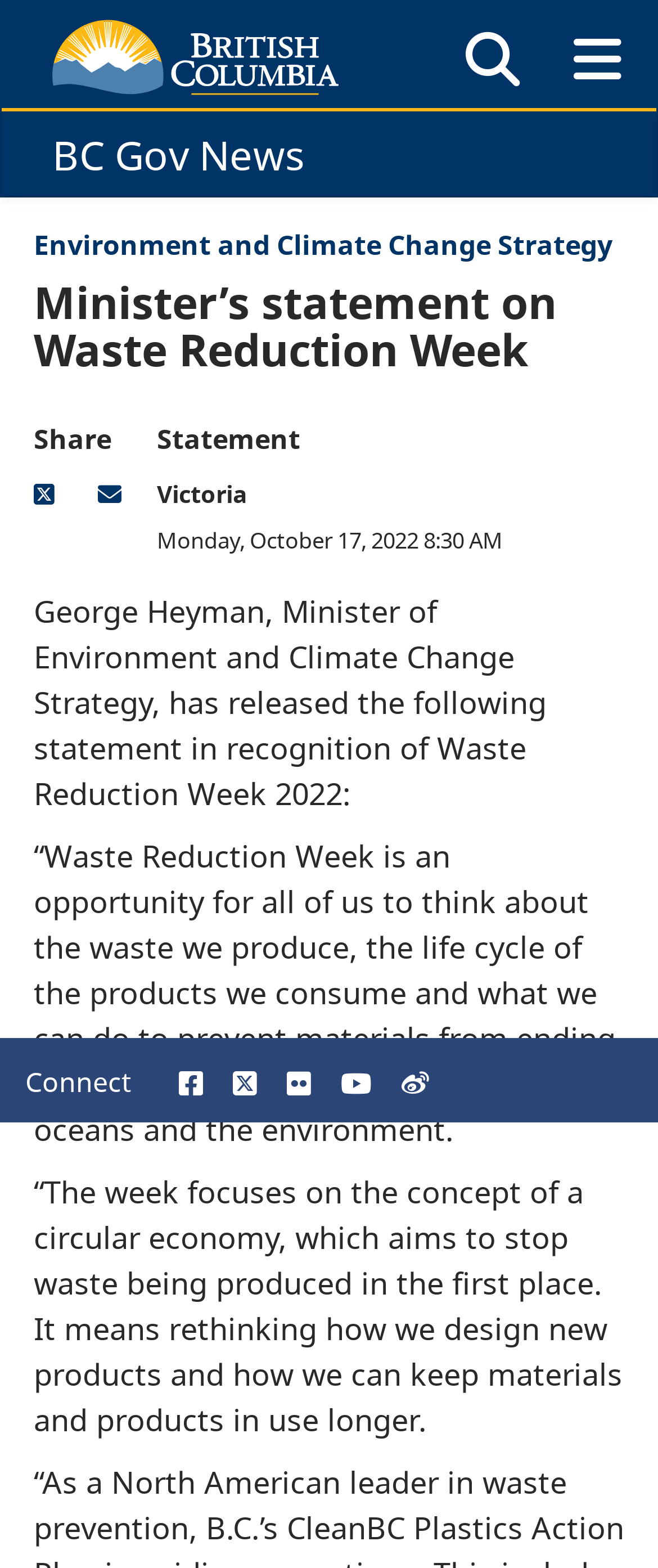Using the element description provided, determine the bounding box coordinates in the format (top-left x, top-left y, bottom-right x, bottom-right y). Ensure that all values are floating point numbers between 0 and 1. Element description: aria-label="share on X" title="X"

[0.051, 0.308, 0.103, 0.33]